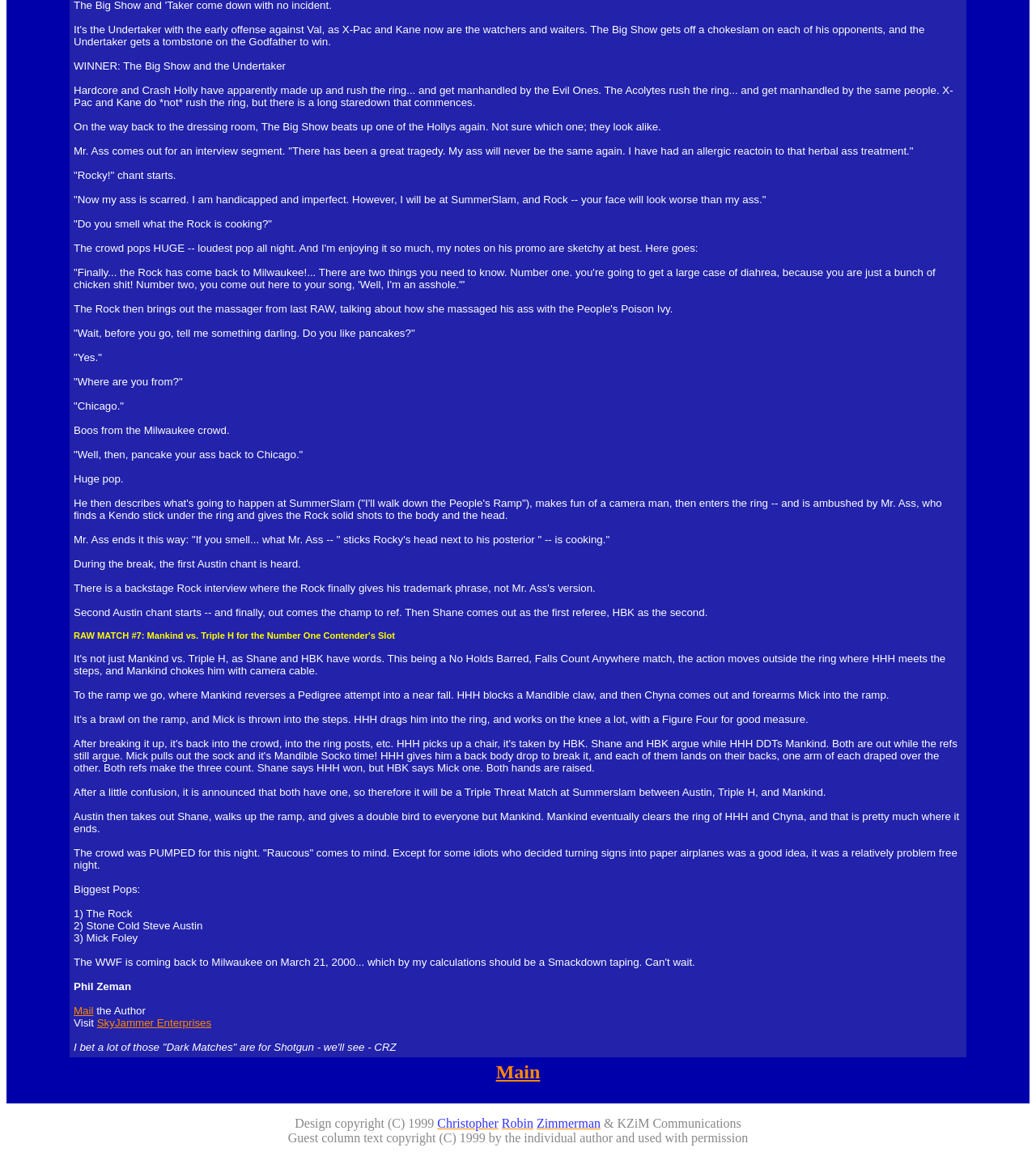Refer to the image and provide an in-depth answer to the question:
What is the name of the event mentioned in the article?

The answer can be found in multiple instances throughout the article, where the event is mentioned as 'SummerSlam'.